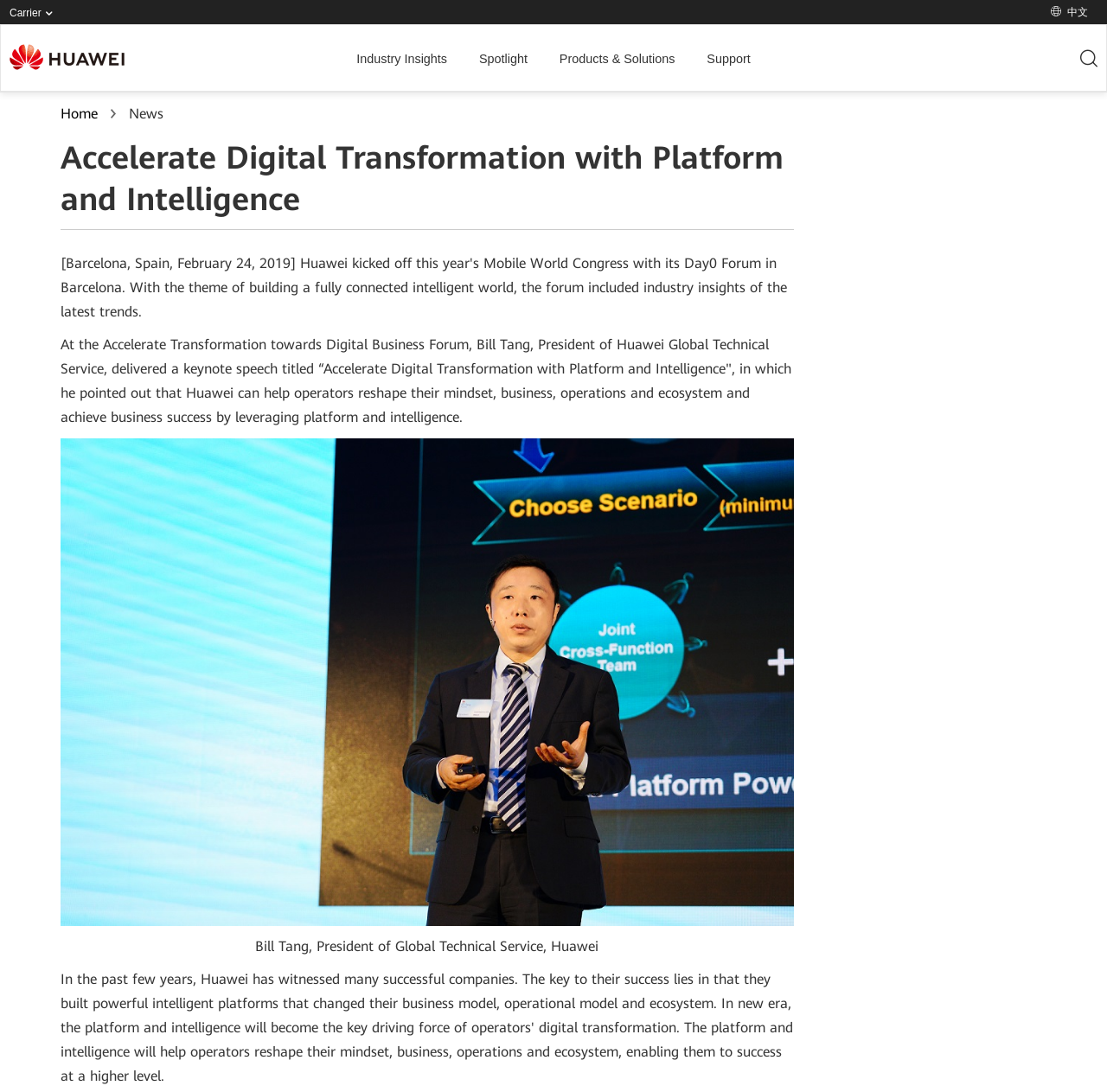Identify the bounding box coordinates of the clickable region necessary to fulfill the following instruction: "Click the Huawei logo". The bounding box coordinates should be four float numbers between 0 and 1, i.e., [left, top, right, bottom].

[0.009, 0.04, 0.112, 0.08]